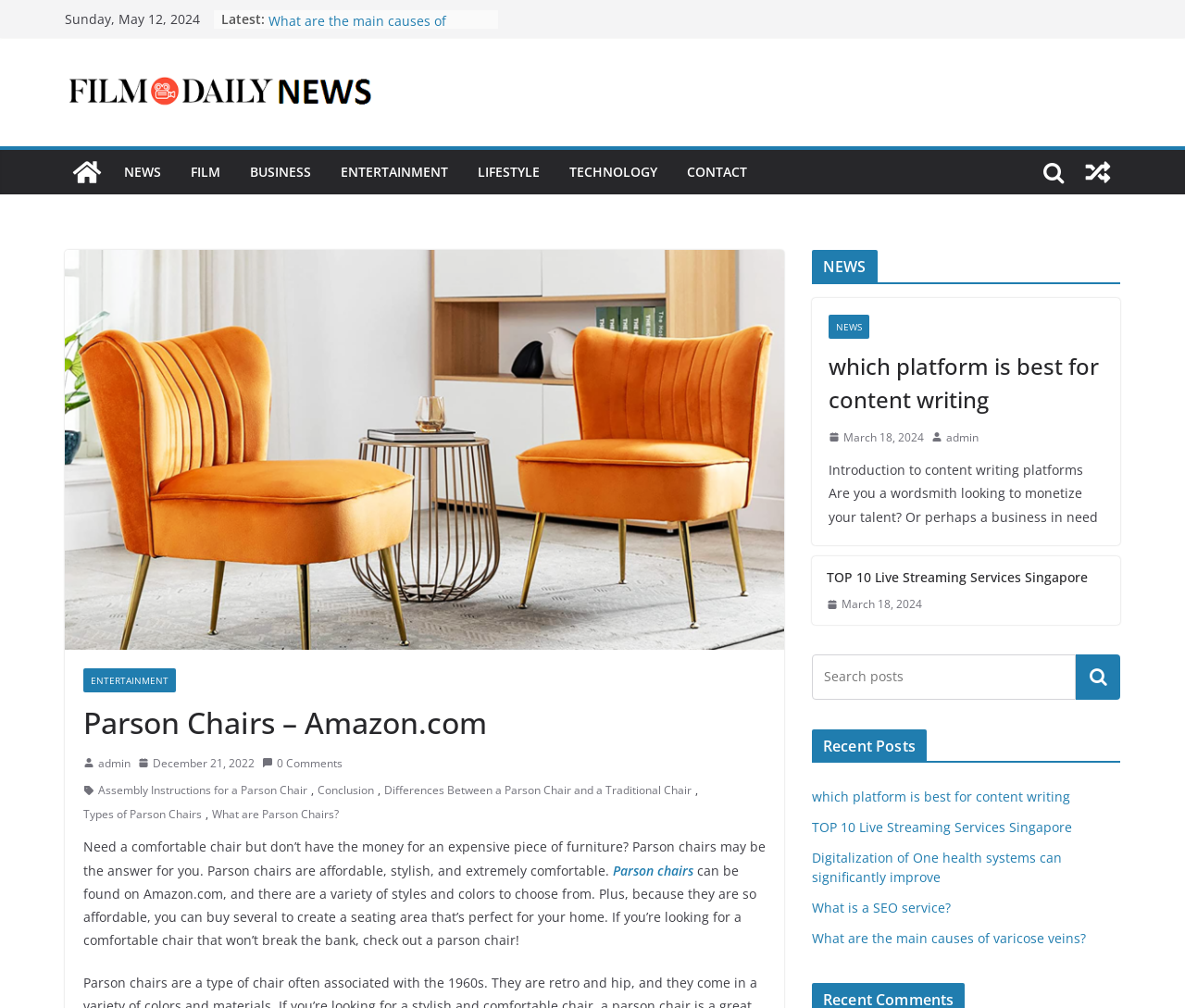Locate the heading on the webpage and return its text.

Parson Chairs – Amazon.com